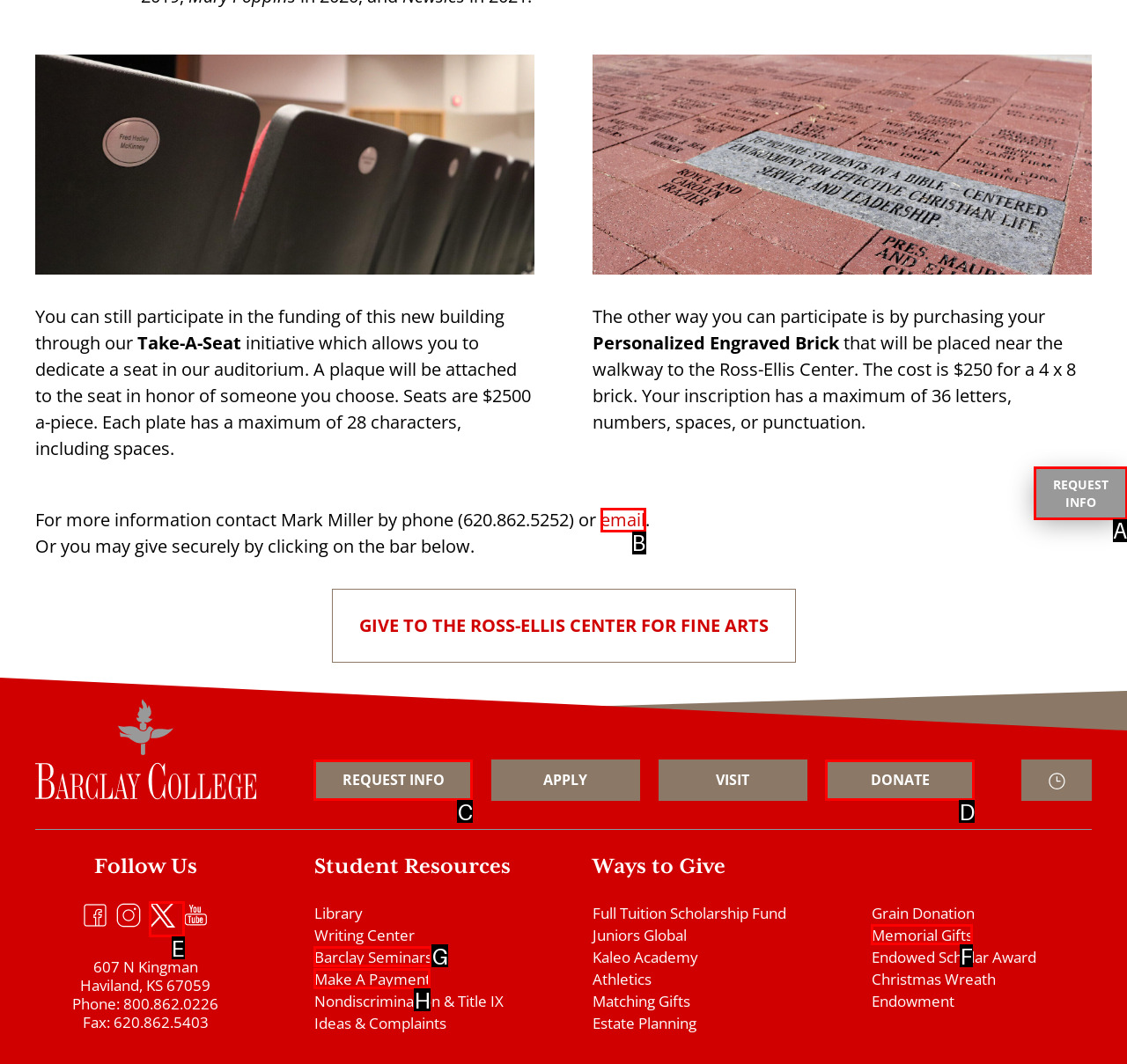Which option aligns with the description: Make A Payment? Respond by selecting the correct letter.

H